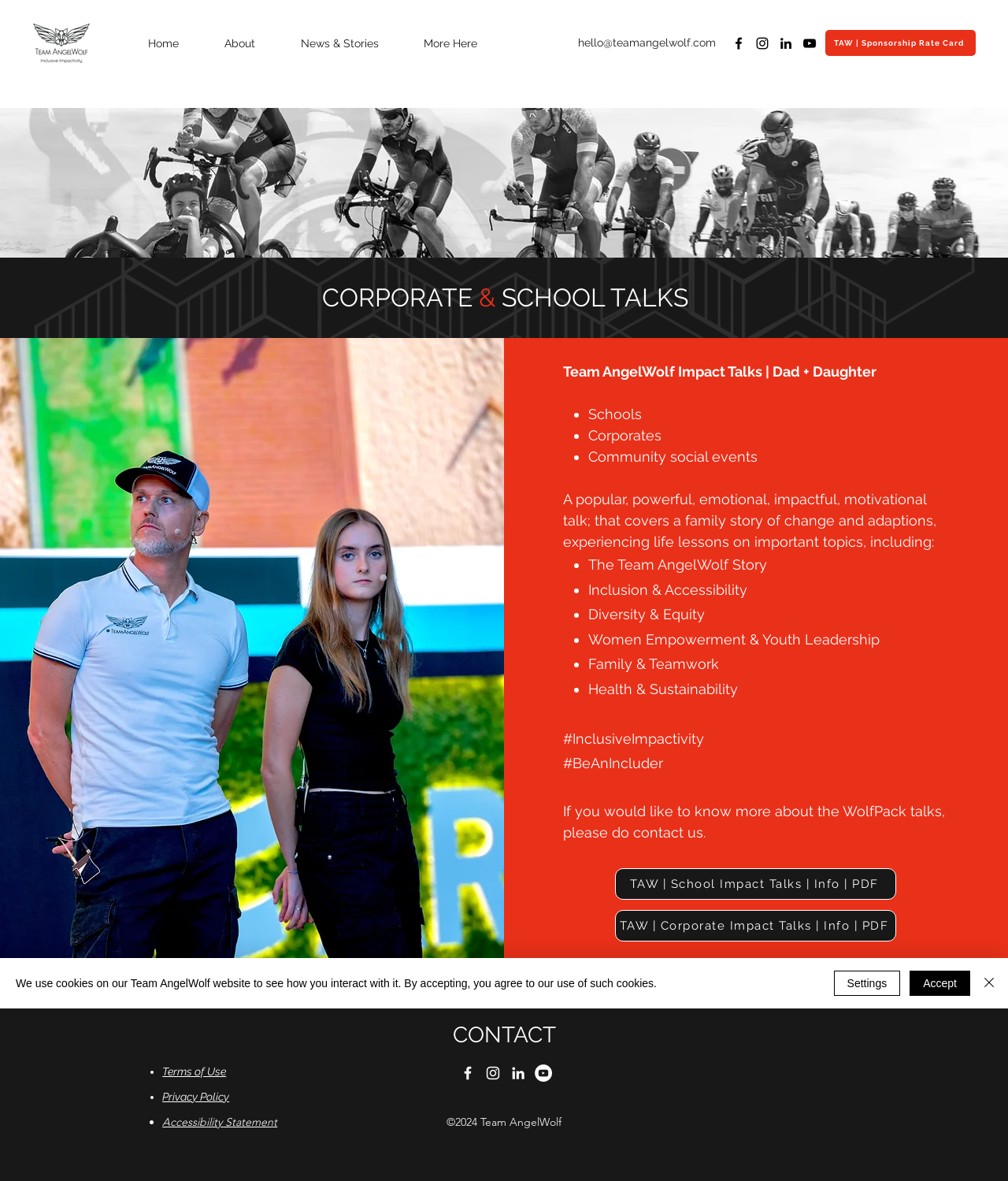Please predict the bounding box coordinates of the element's region where a click is necessary to complete the following instruction: "Click the Team AngelWolf logo". The coordinates should be represented by four float numbers between 0 and 1, i.e., [left, top, right, bottom].

[0.009, 0.02, 0.112, 0.053]